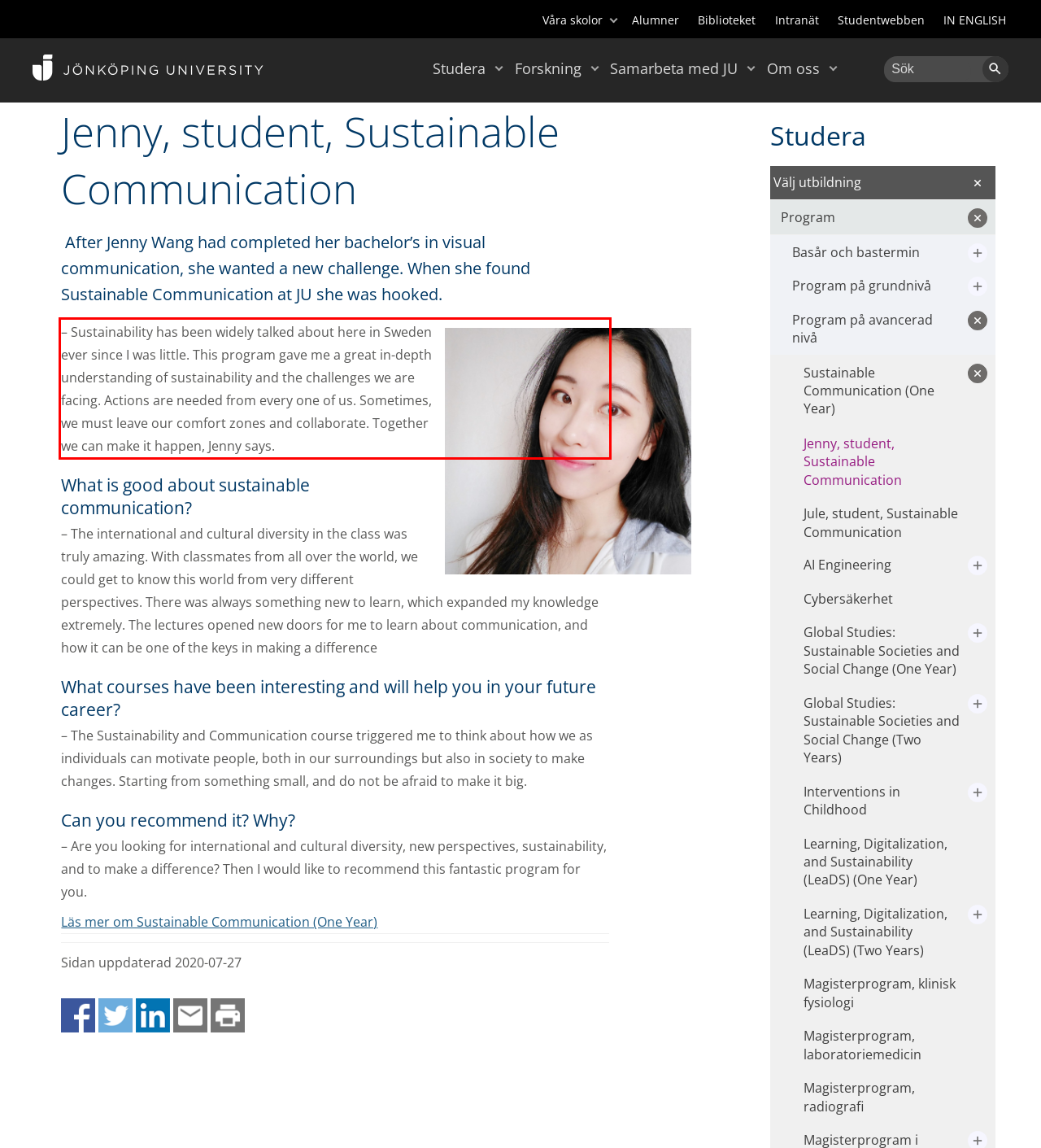There is a UI element on the webpage screenshot marked by a red bounding box. Extract and generate the text content from within this red box.

– Sustainability has been widely talked about here in Sweden ever since I was little. This program gave me a great in-depth understanding of sustainability and the challenges we are facing. Actions are needed from every one of us. Sometimes, we must leave our comfort zones and collaborate. Together we can make it happen, Jenny says.